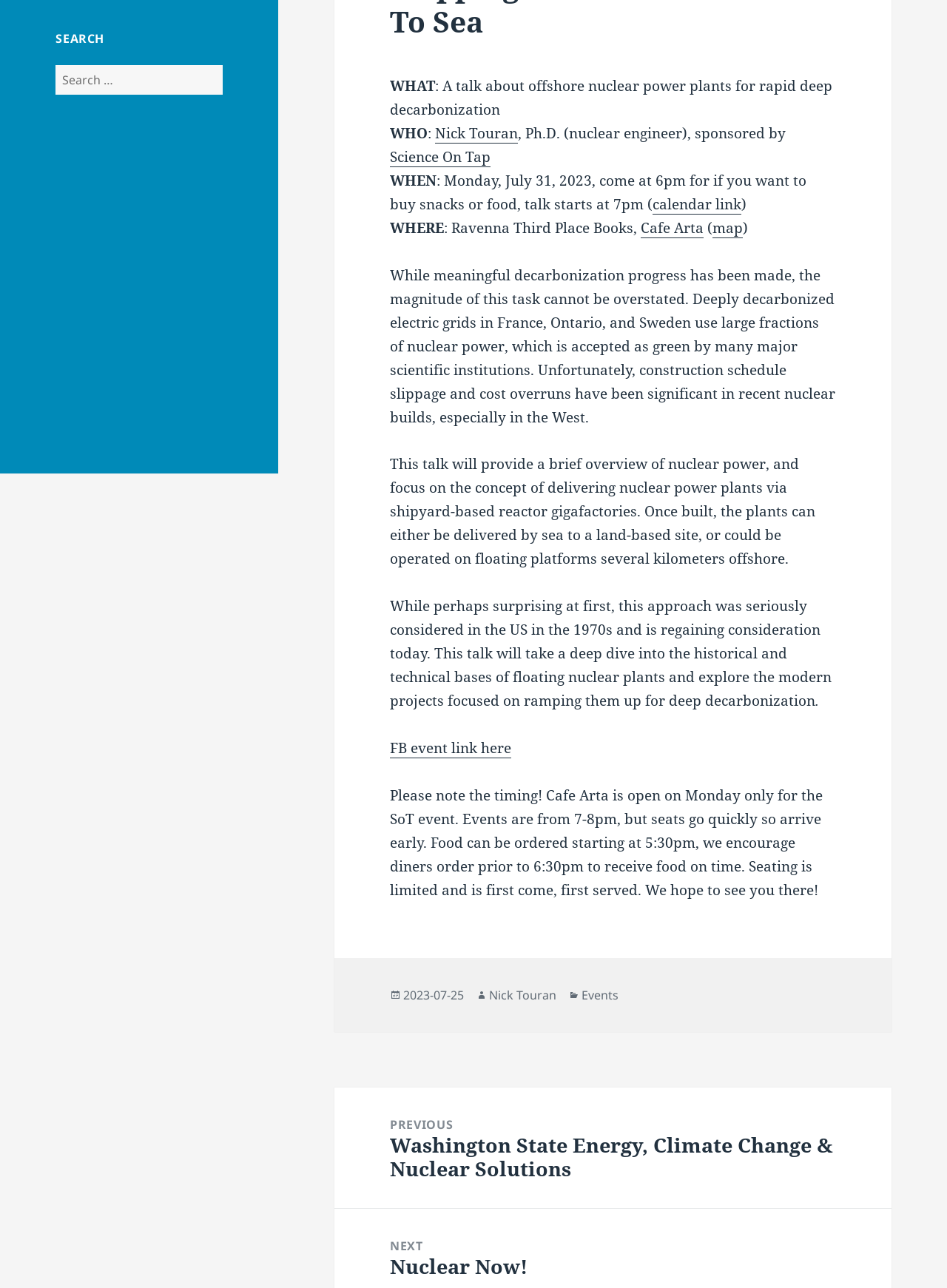Please find the bounding box coordinates in the format (top-left x, top-left y, bottom-right x, bottom-right y) for the given element description. Ensure the coordinates are floating point numbers between 0 and 1. Description: calendar link

[0.689, 0.151, 0.783, 0.166]